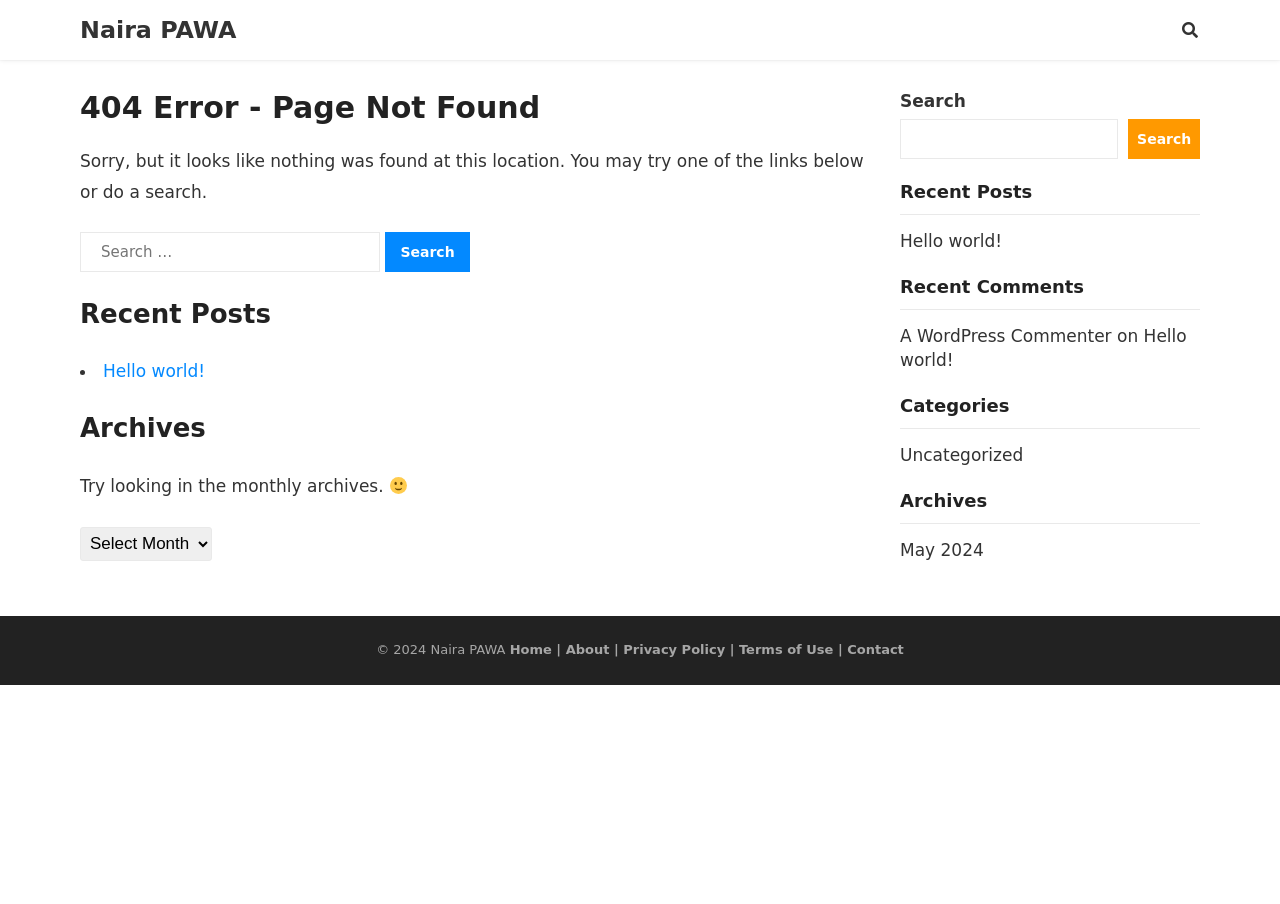Given the description: "parent_node: Search name="s"", determine the bounding box coordinates of the UI element. The coordinates should be formatted as four float numbers between 0 and 1, [left, top, right, bottom].

[0.703, 0.131, 0.874, 0.176]